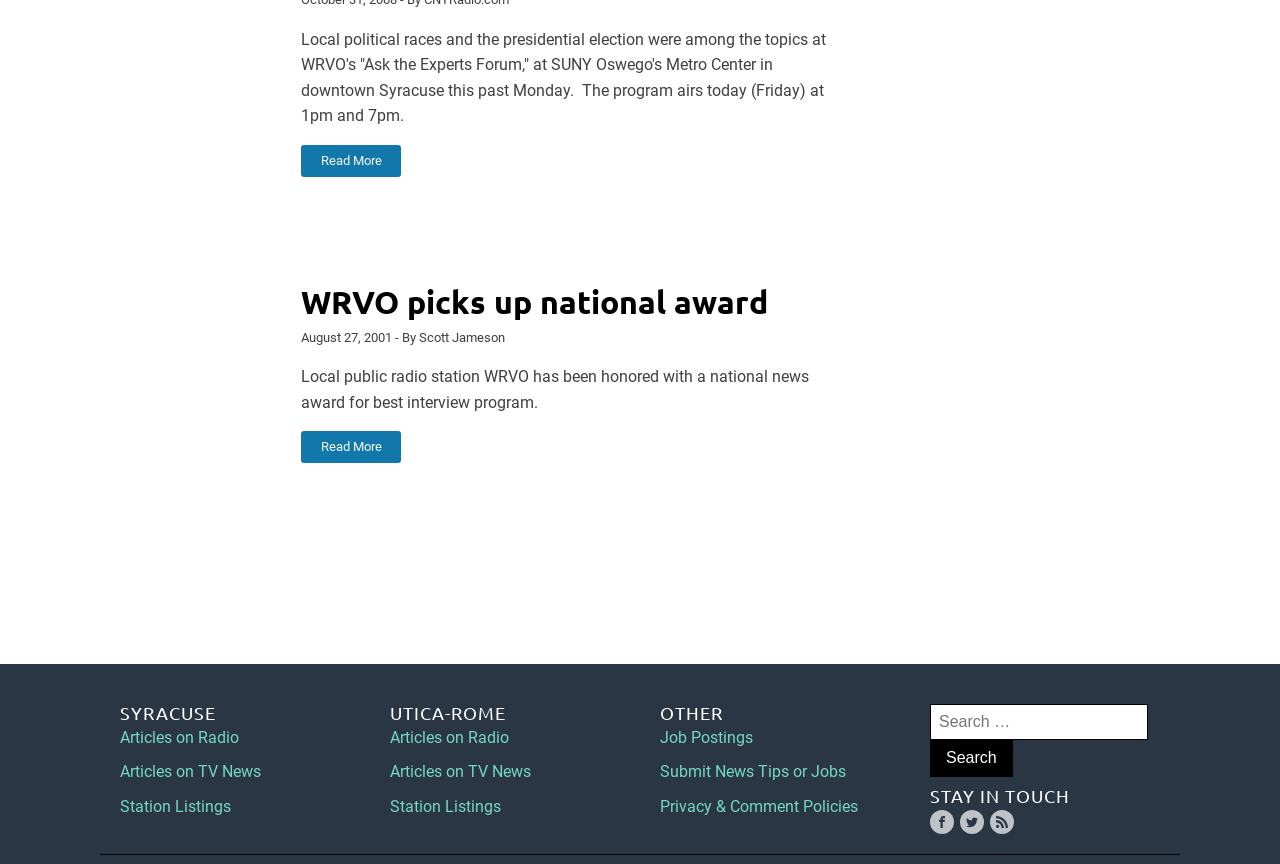Provide the bounding box coordinates in the format (top-left x, top-left y, bottom-right x, bottom-right y). All values are floating point numbers between 0 and 1. Determine the bounding box coordinate of the UI element described as: Articles on Radio

[0.094, 0.841, 0.187, 0.867]